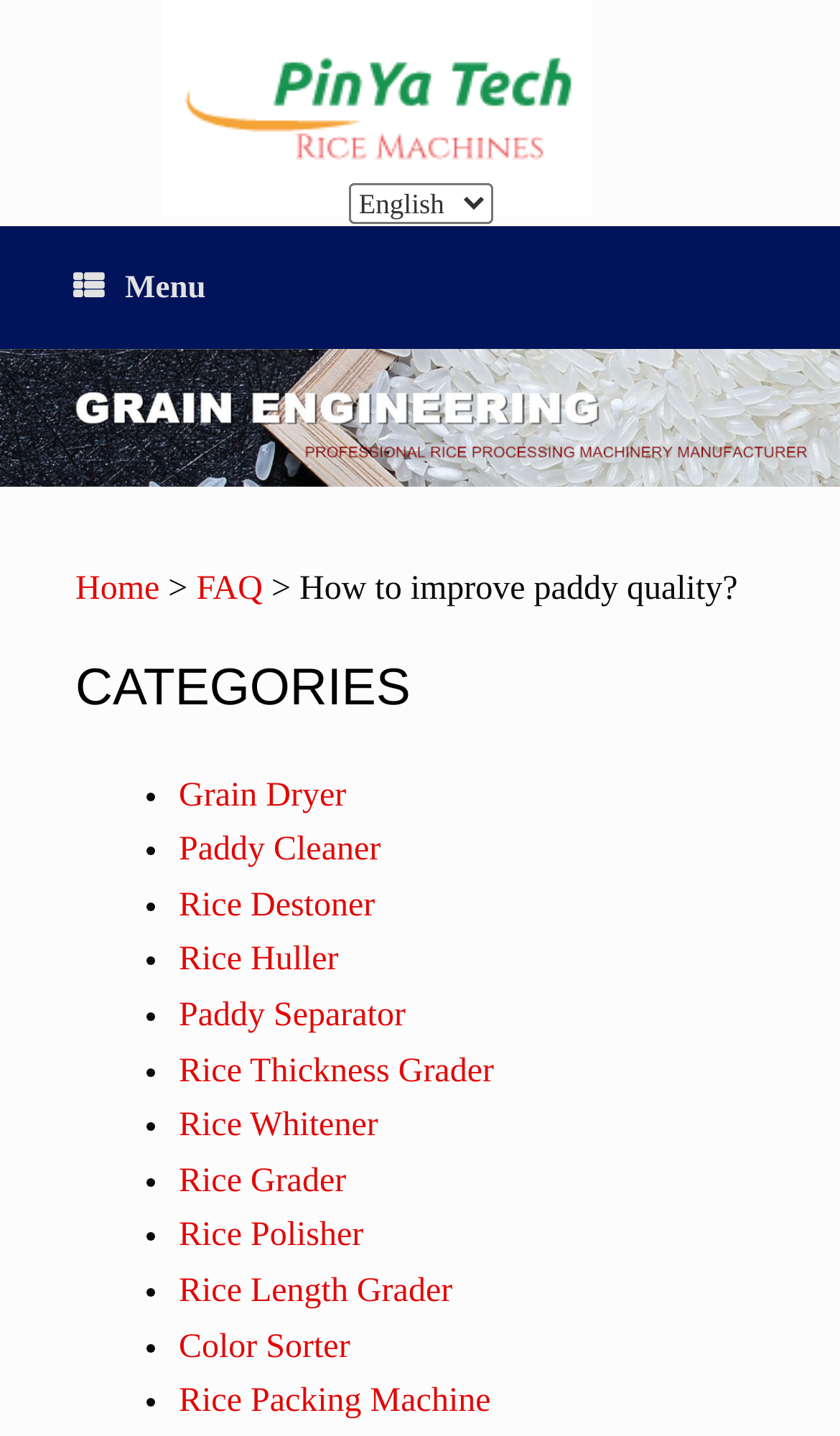Locate the bounding box coordinates of the element to click to perform the following action: 'Visit National Institutes of Health Office of Equity, Diversity, & Inclusion'. The coordinates should be given as four float values between 0 and 1, in the form of [left, top, right, bottom].

None